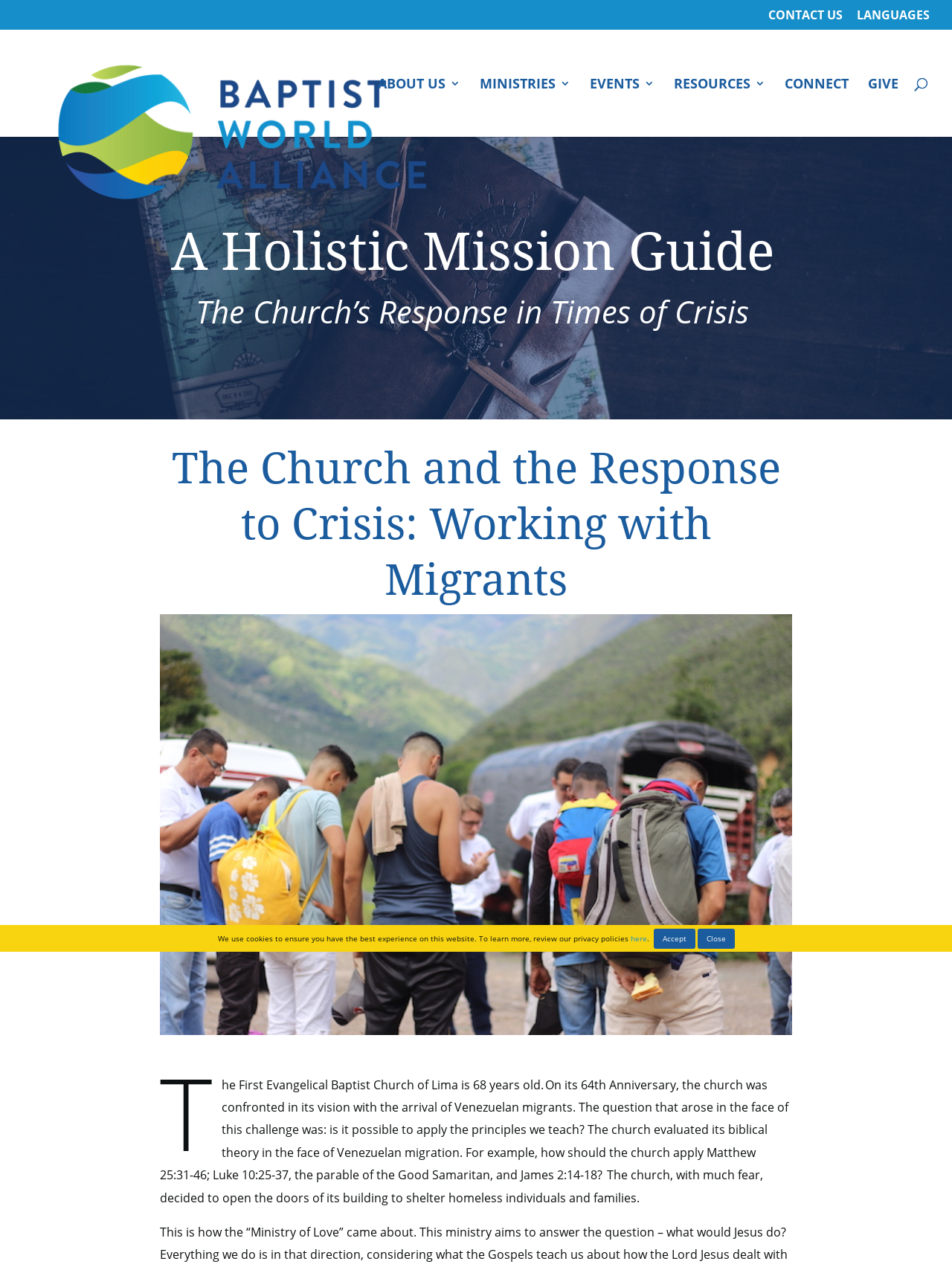Predict the bounding box of the UI element that fits this description: "Kid's Activities".

None